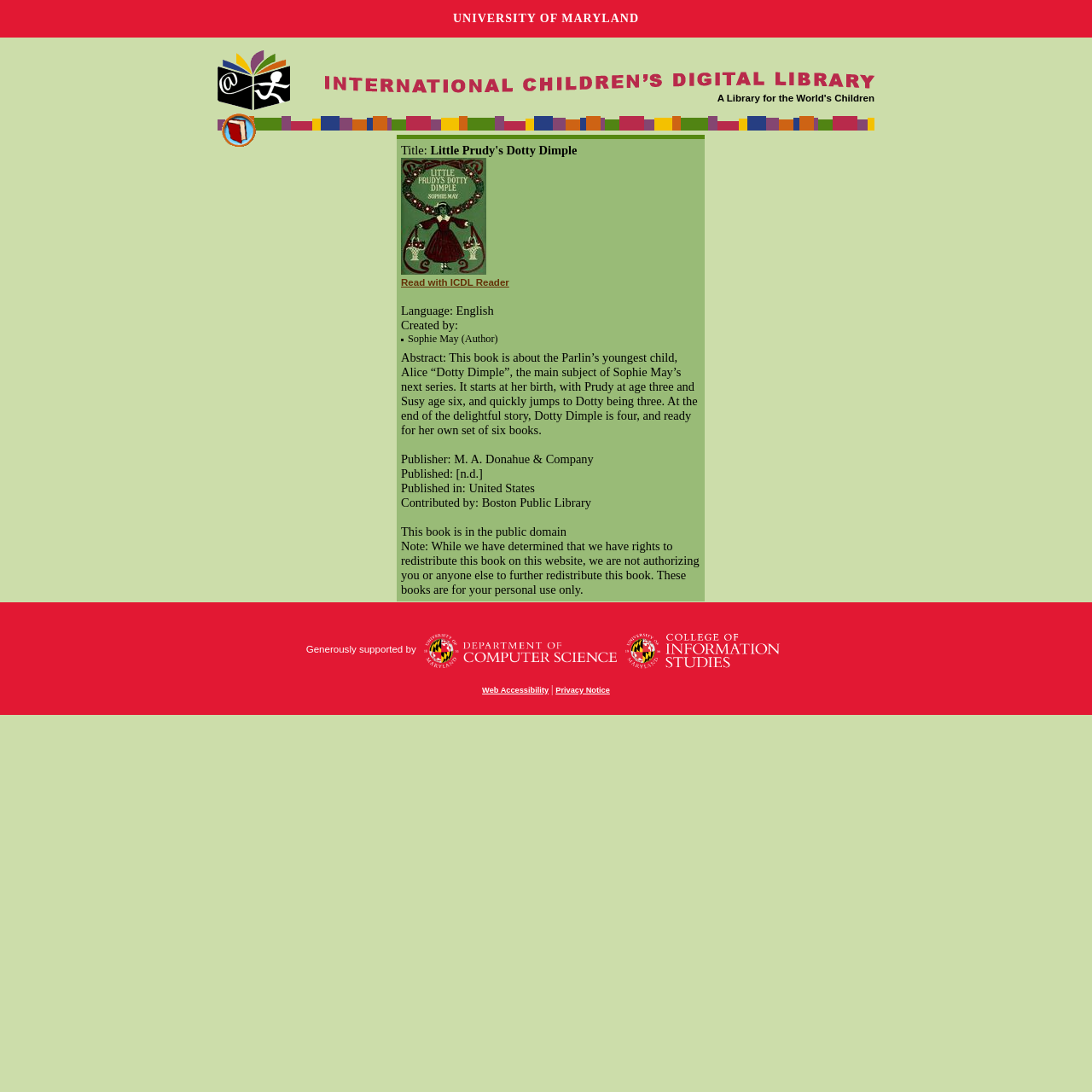Determine the bounding box coordinates of the clickable element to complete this instruction: "Visit the UNIVERSITY OF MARYLAND website". Provide the coordinates in the format of four float numbers between 0 and 1, [left, top, right, bottom].

[0.415, 0.003, 0.585, 0.032]